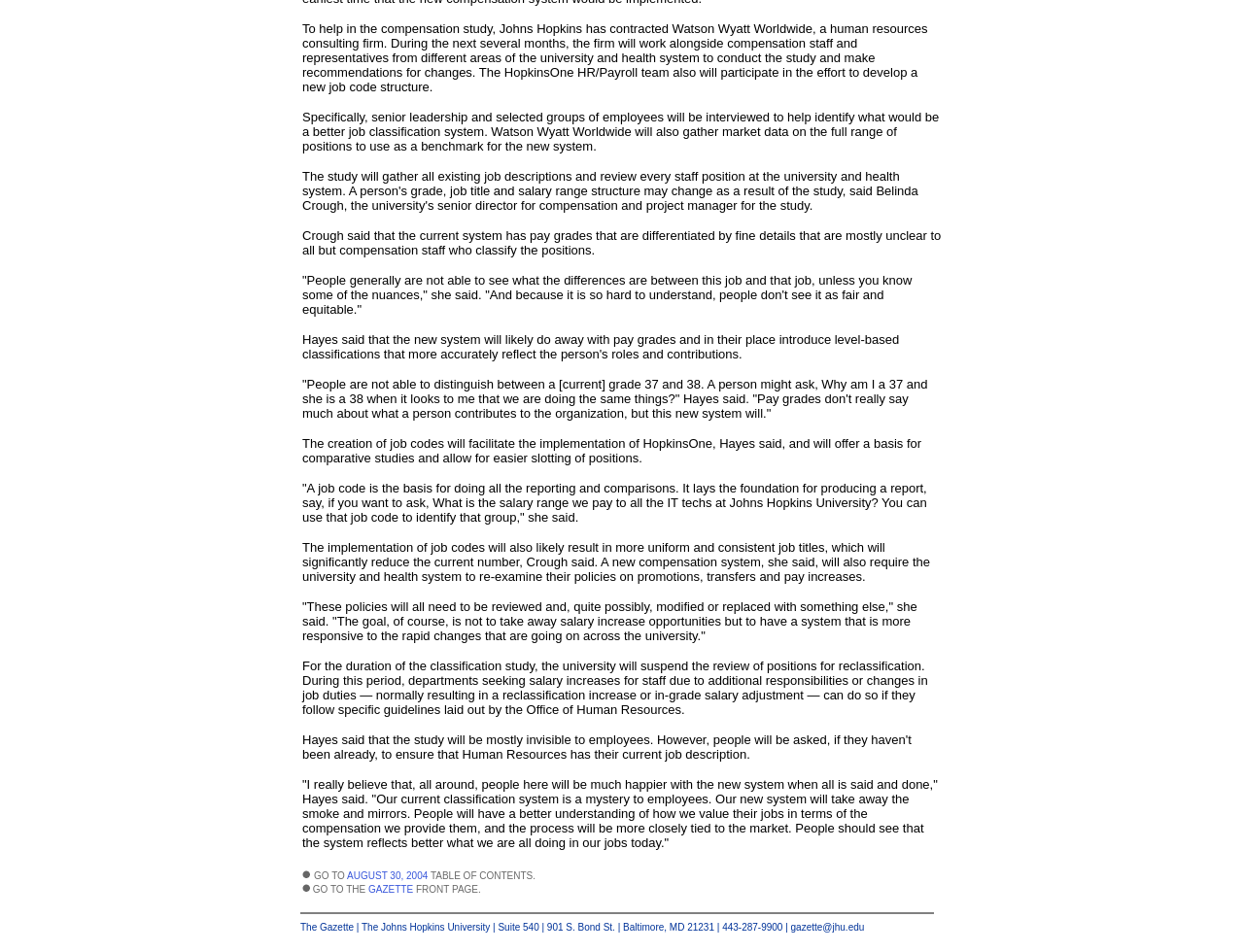From the element description GAZETTE, predict the bounding box coordinates of the UI element. The coordinates must be specified in the format (top-left x, top-left y, bottom-right x, bottom-right y) and should be within the 0 to 1 range.

[0.296, 0.929, 0.332, 0.94]